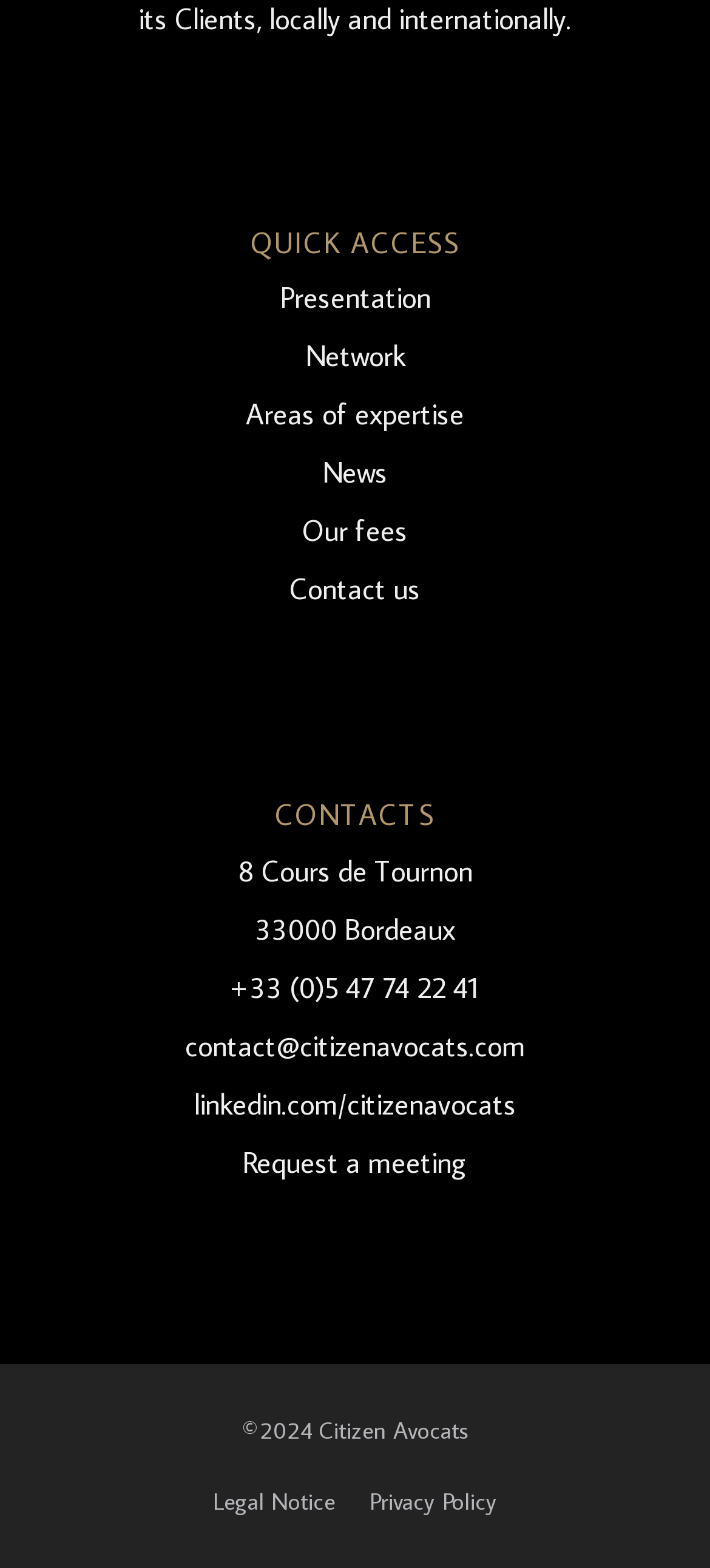Provide the bounding box coordinates for the area that should be clicked to complete the instruction: "Contact us".

[0.408, 0.364, 0.592, 0.387]